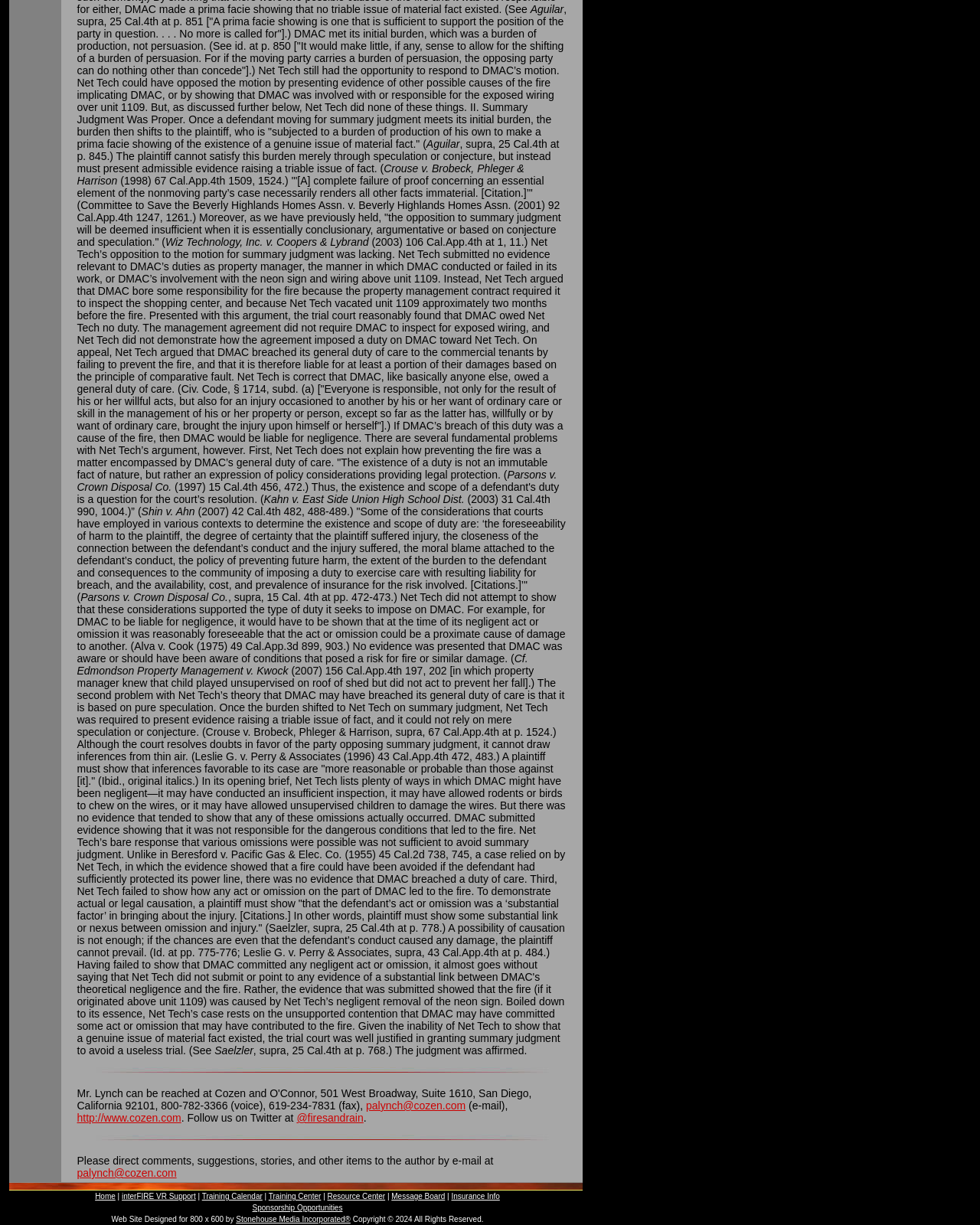Using the webpage screenshot, locate the HTML element that fits the following description and provide its bounding box: "interFIRE VR Support".

[0.124, 0.973, 0.2, 0.98]